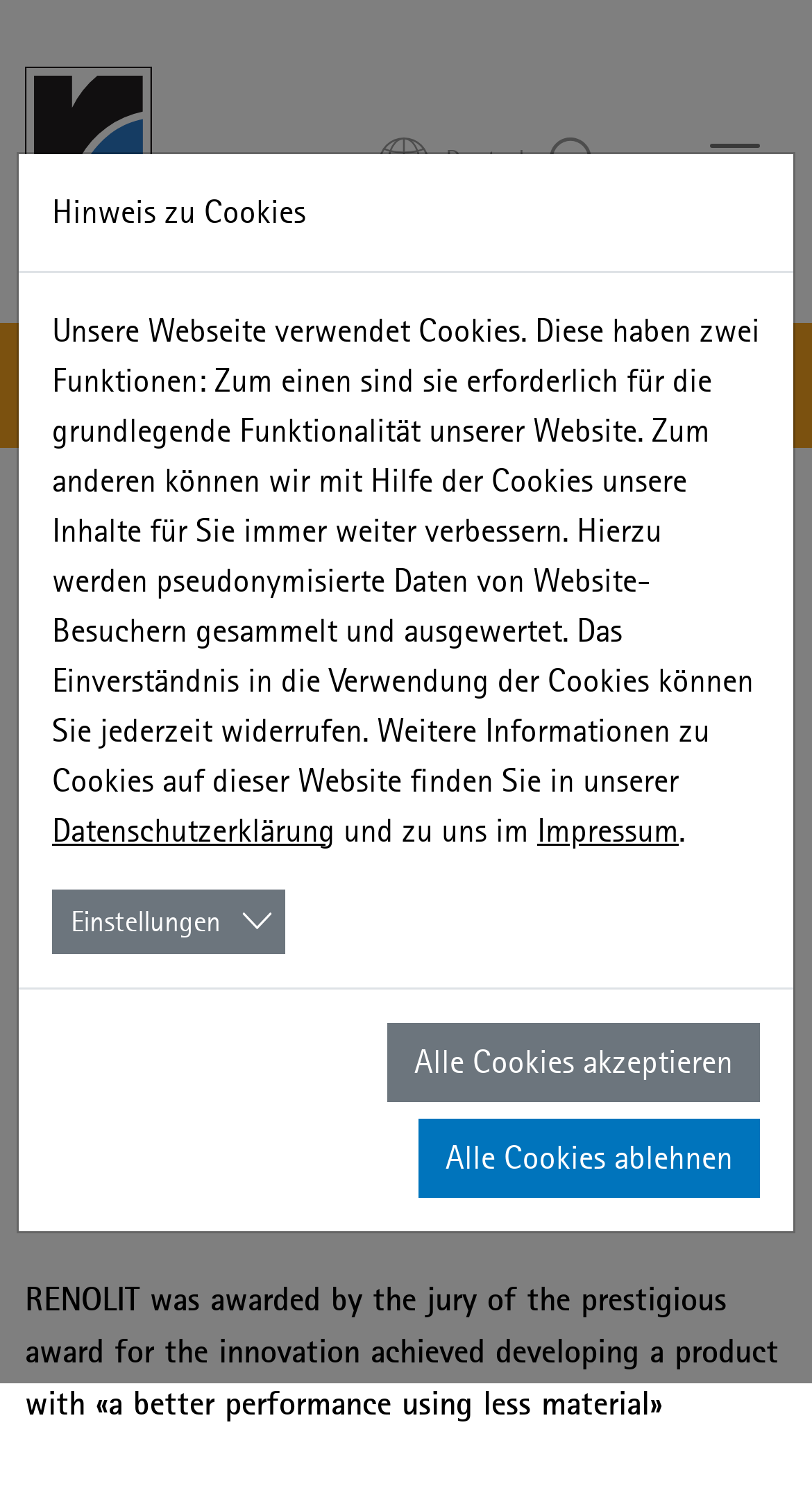Determine the bounding box coordinates of the element that should be clicked to execute the following command: "Click on About Us".

None